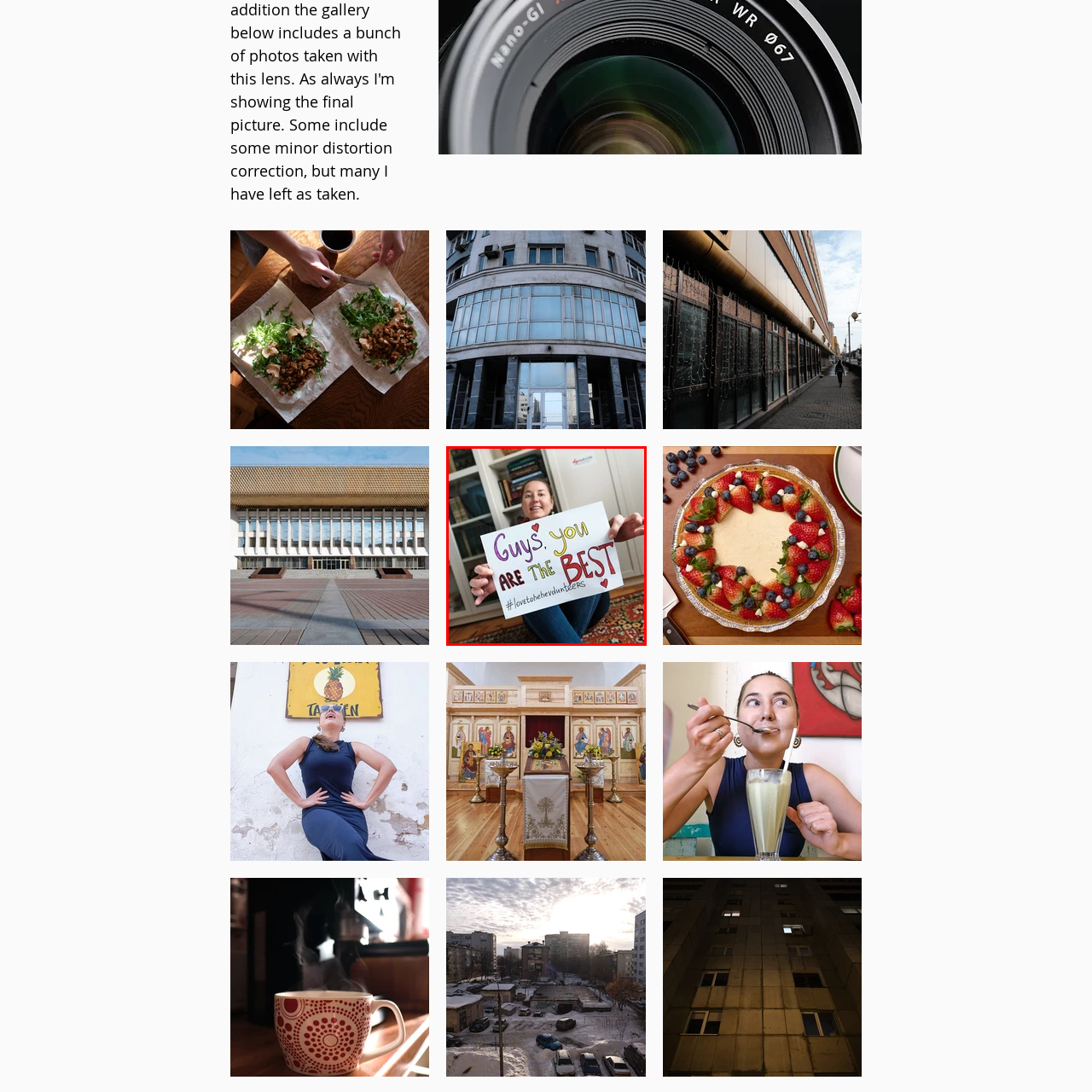Study the area of the image outlined in red and respond to the following question with as much detail as possible: What is the purpose of the hashtag?

The hashtag '#lovetothevolunteers' is included on the sign to highlight support and appreciation for those who dedicate their time to helping others, celebrating the often unnoticed efforts of volunteers.